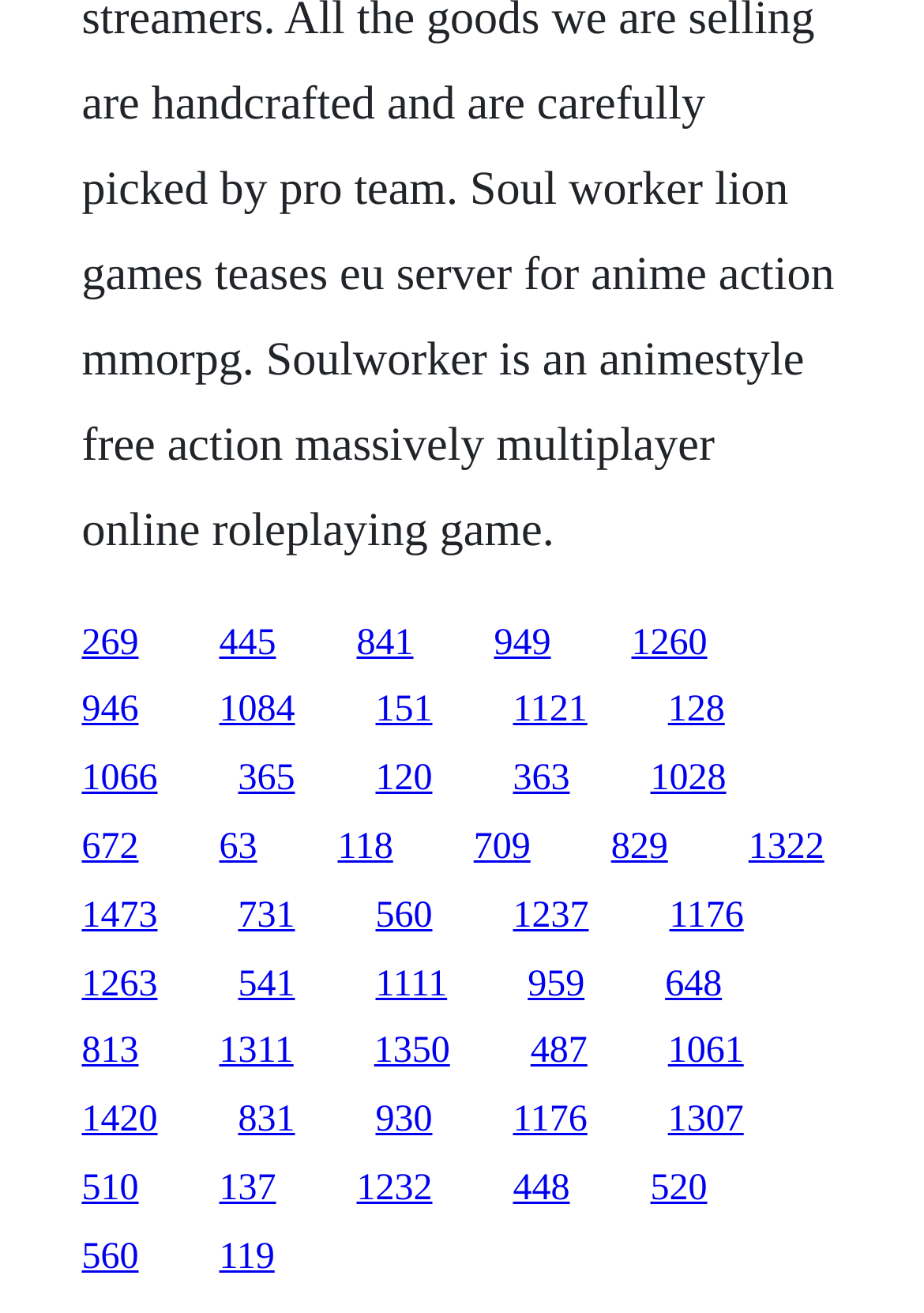What is the vertical position of the link '269' relative to the link '445'?
Look at the screenshot and respond with one word or a short phrase.

Above